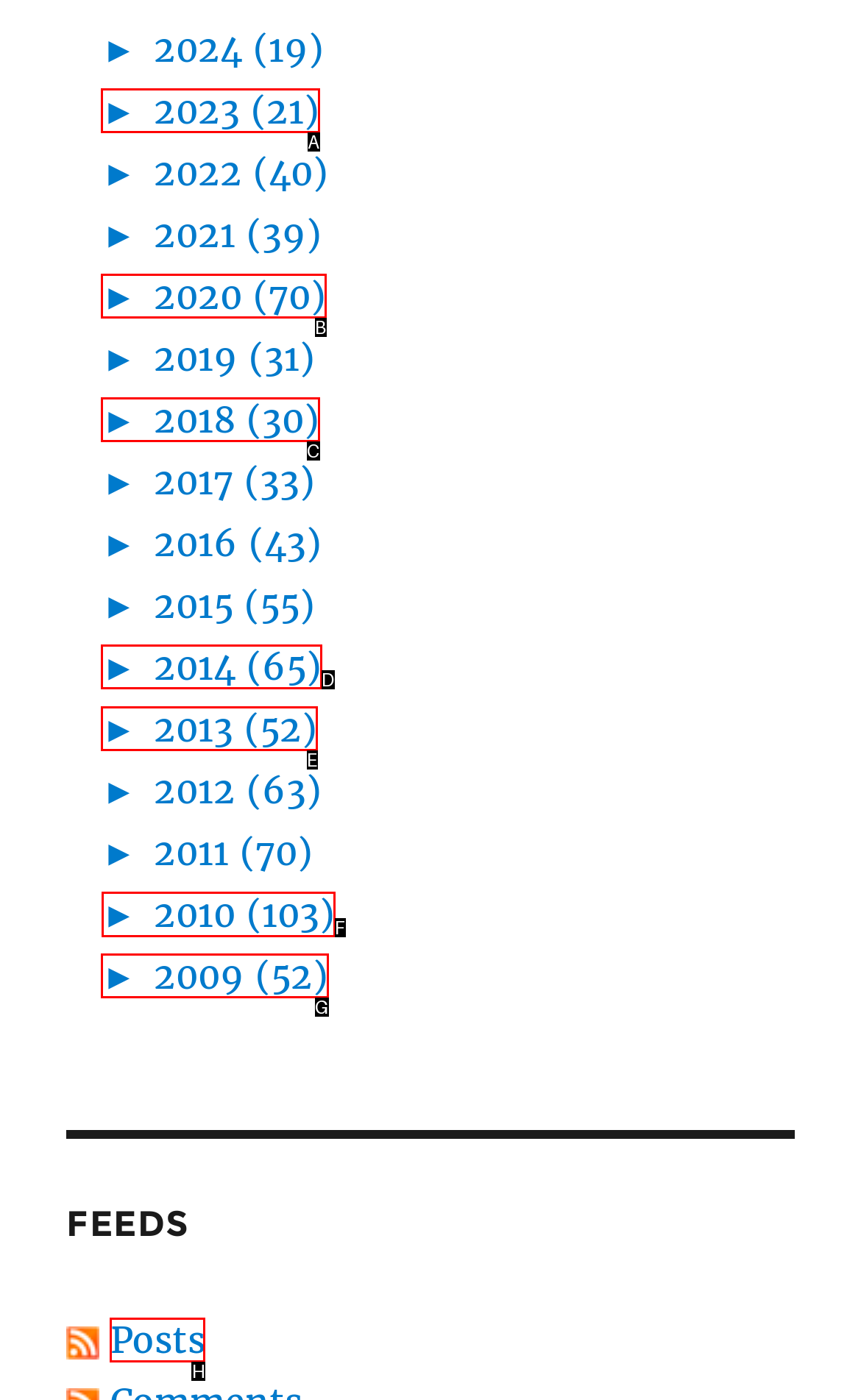Indicate which UI element needs to be clicked to fulfill the task: View 2010 feeds
Answer with the letter of the chosen option from the available choices directly.

F